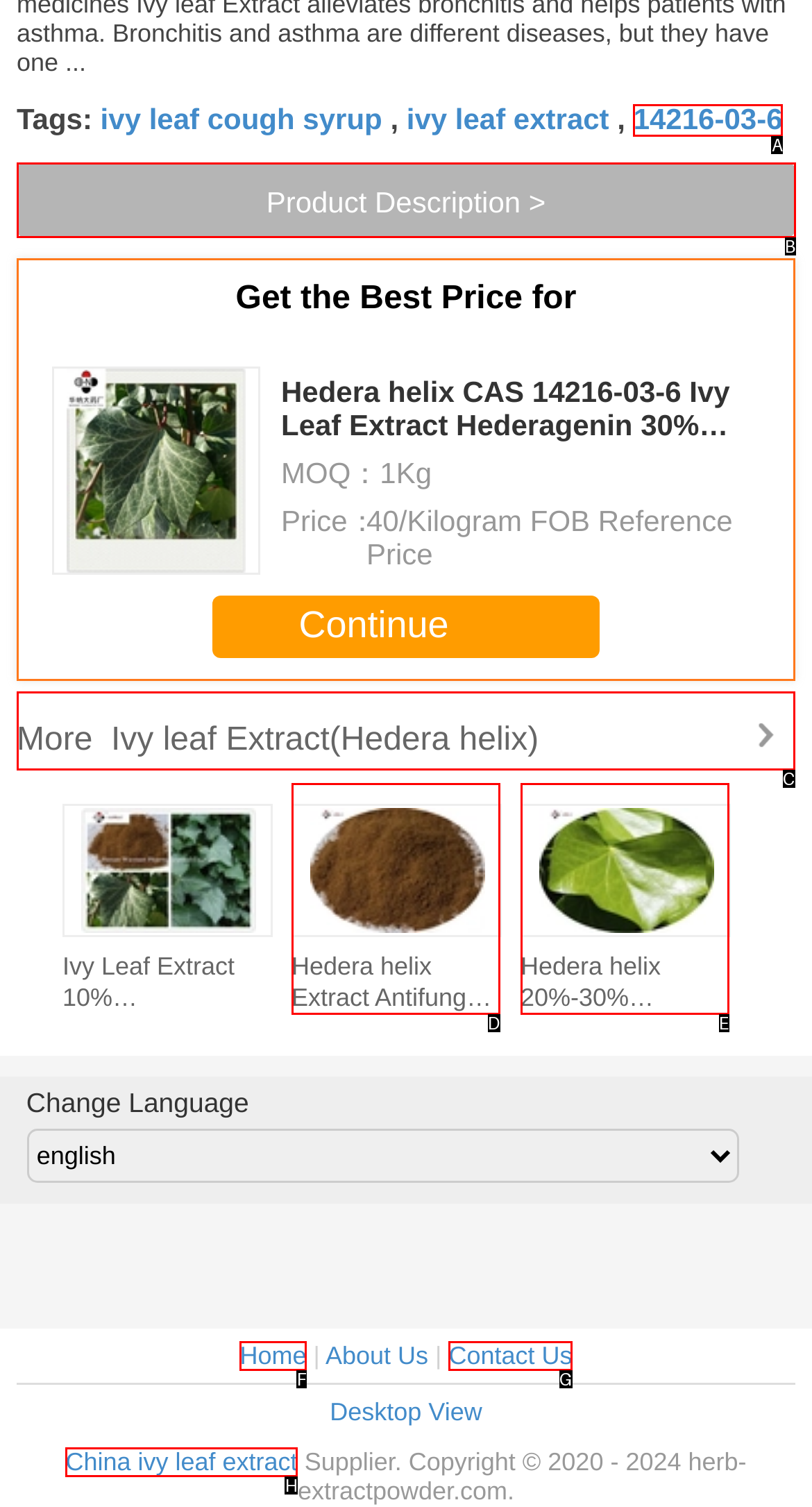Tell me the letter of the UI element I should click to accomplish the task: View the 'Ivy leaf Extract(Hedera helix)' product based on the choices provided in the screenshot.

C